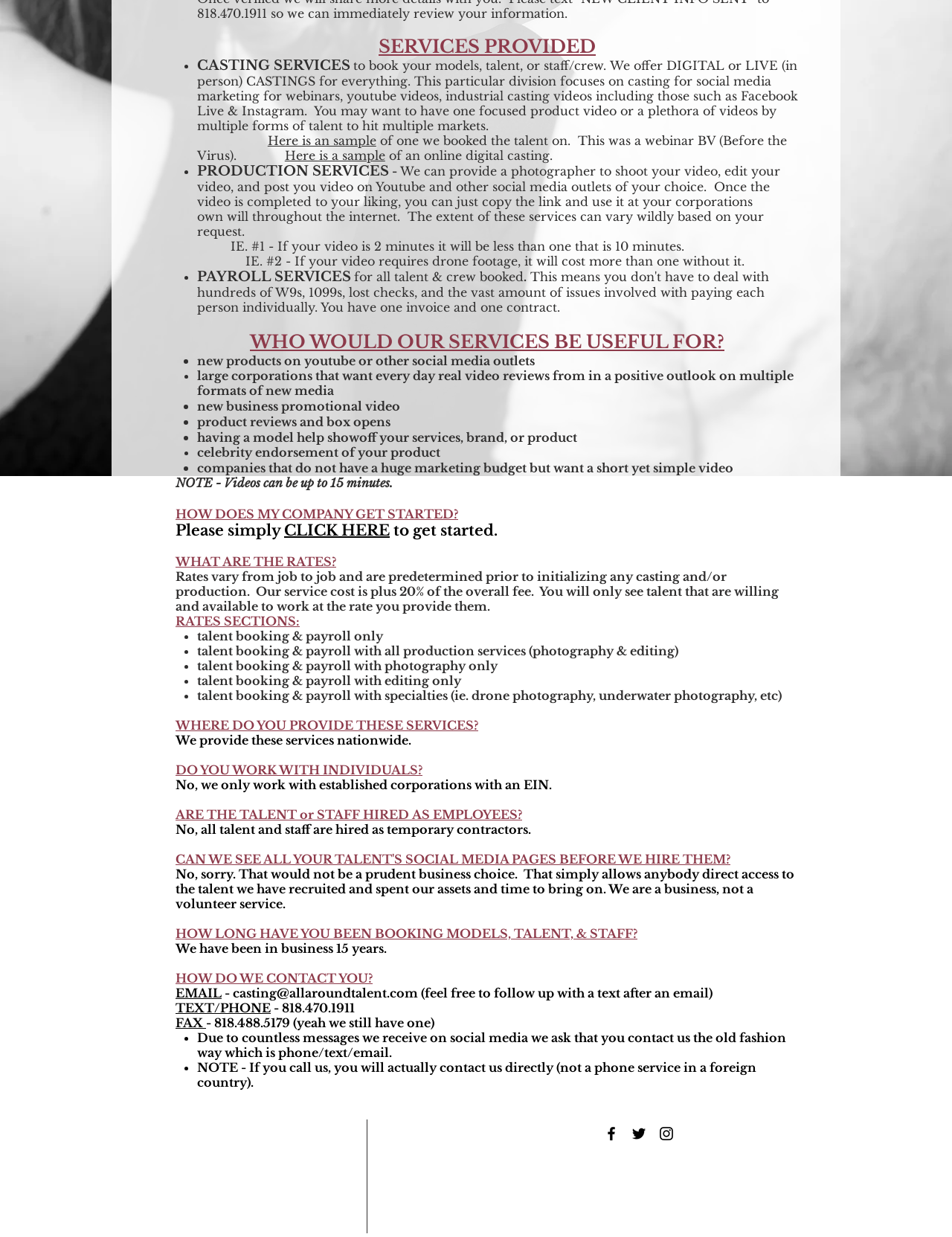Find the bounding box coordinates for the UI element whose description is: "aria-label="Black Twitter Icon"". The coordinates should be four float numbers between 0 and 1, in the format [left, top, right, bottom].

[0.662, 0.909, 0.68, 0.924]